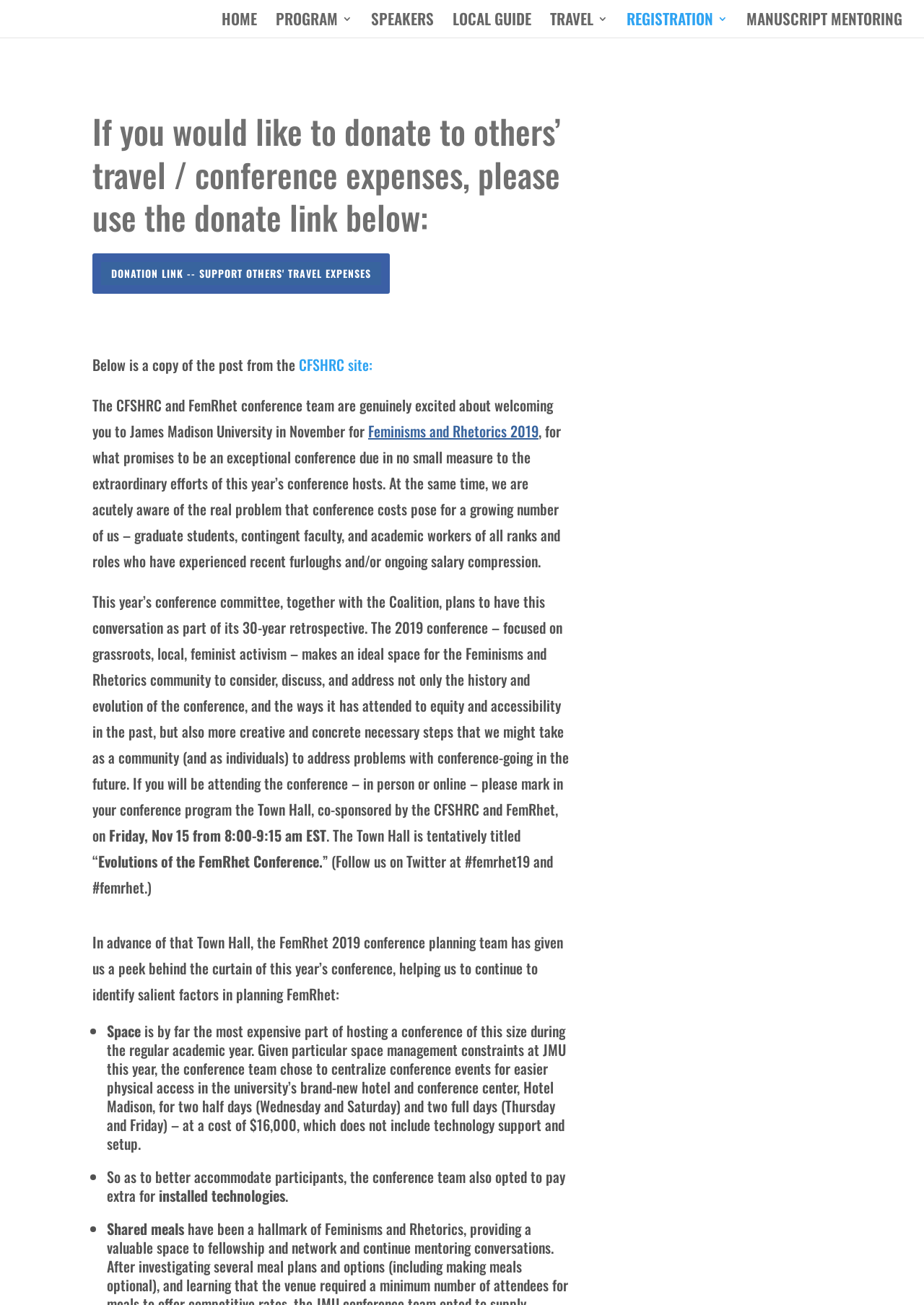Identify the bounding box coordinates for the UI element that matches this description: "CFSHRC site:".

[0.323, 0.271, 0.403, 0.287]